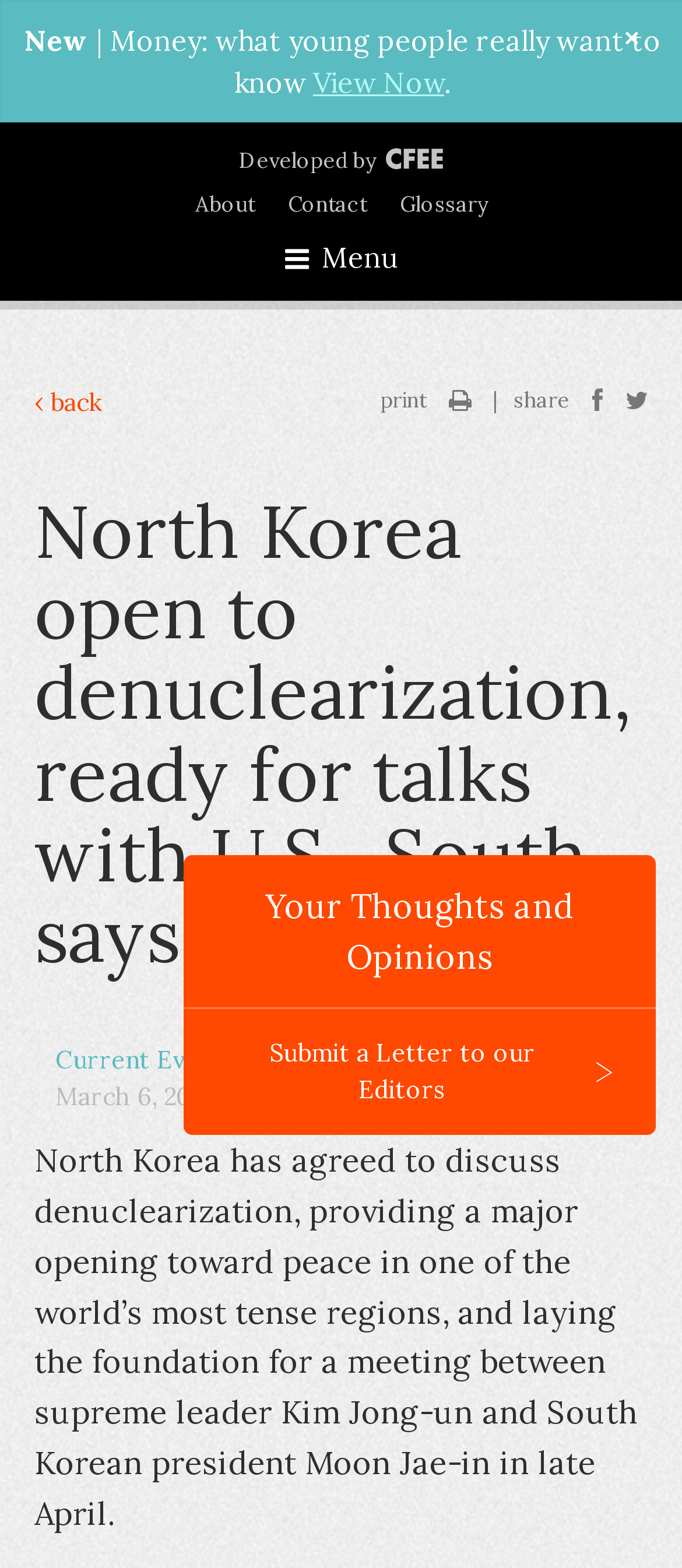How many links are there in the top navigation menu?
Provide a detailed and extensive answer to the question.

I counted the number of links in the top navigation menu by looking at the links 'About', 'Contact', and 'Glossary' which are located at the top of the webpage.